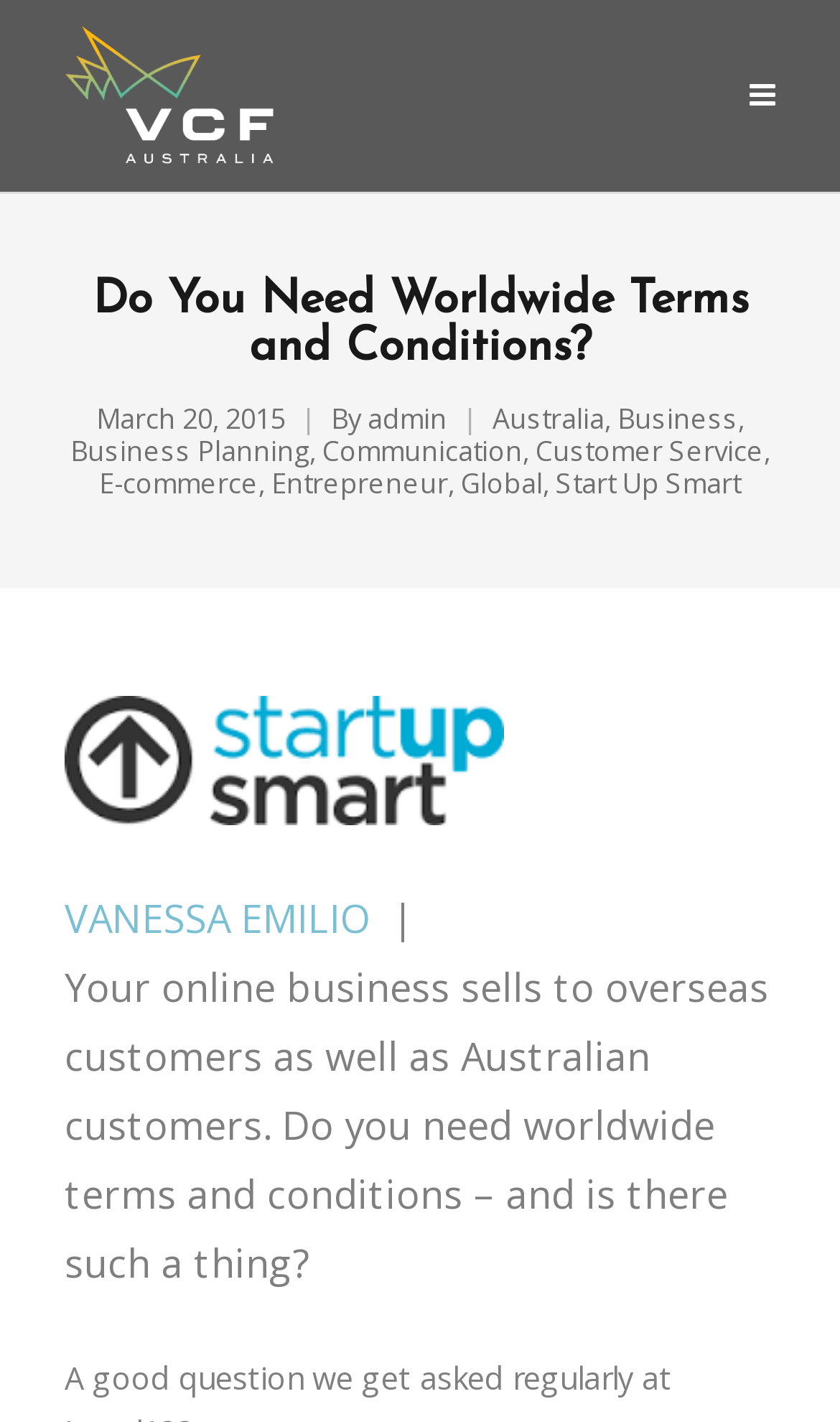Using the provided element description, identify the bounding box coordinates as (top-left x, top-left y, bottom-right x, bottom-right y). Ensure all values are between 0 and 1. Description: Entrepreneur

[0.323, 0.329, 0.533, 0.352]